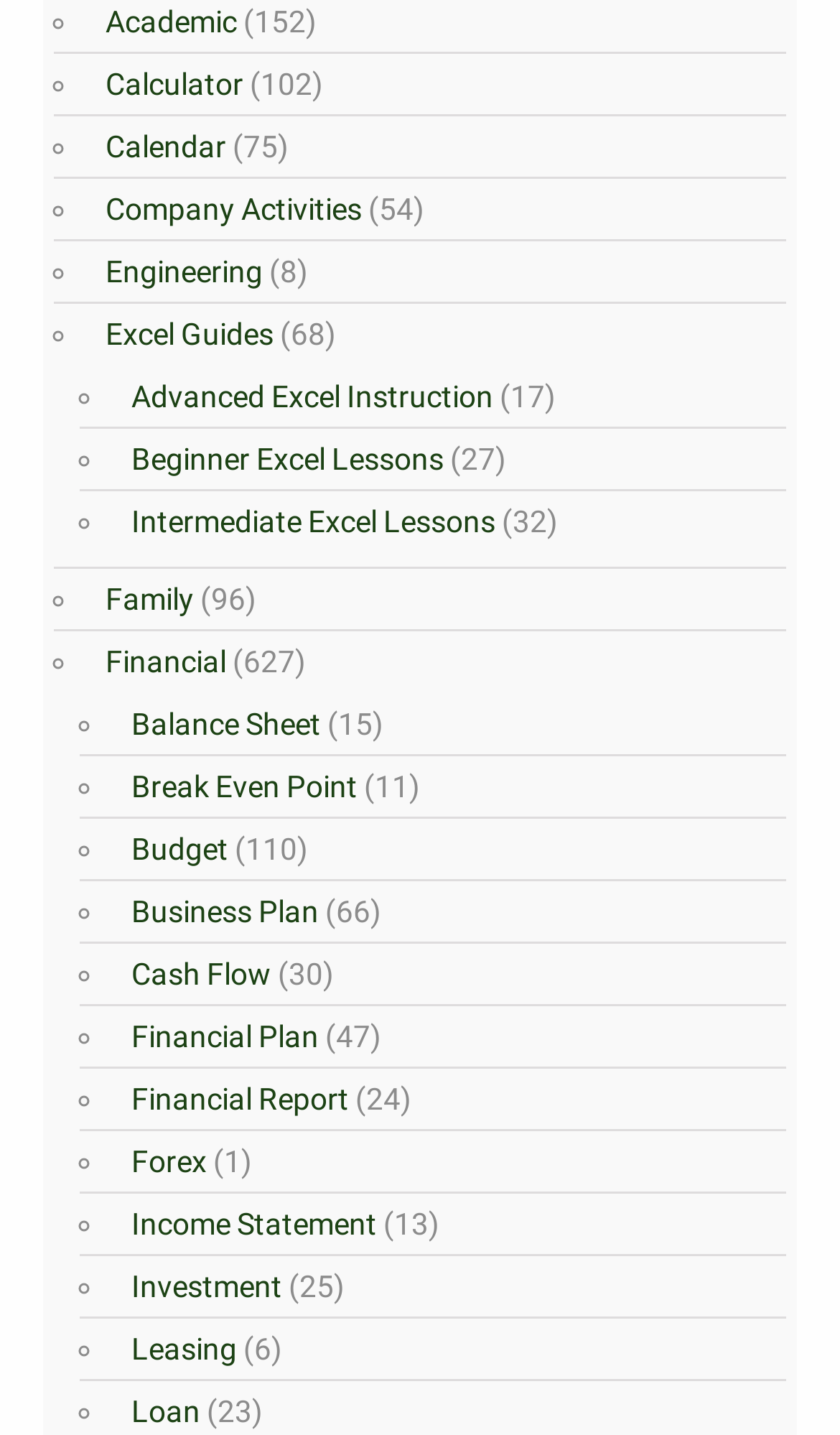Utilize the information from the image to answer the question in detail:
What is the category that has the most links?

The category that has the most links is 'Financial' which has 11 links. This category is located below the 'Financial' link and has the most number of links compared to other categories on the webpage.